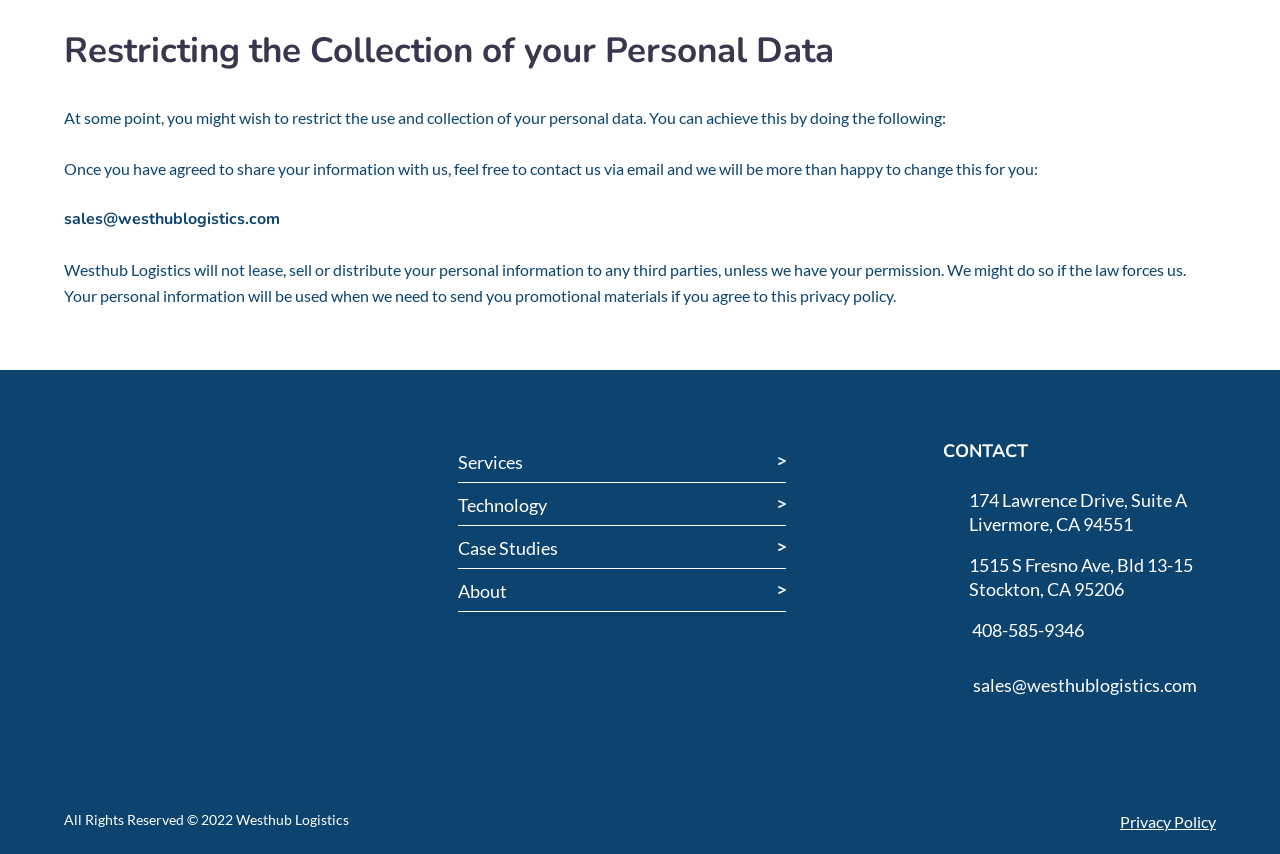Please provide a short answer using a single word or phrase for the question:
What is the purpose of contacting Westhub Logistics via email?

To change personal data sharing